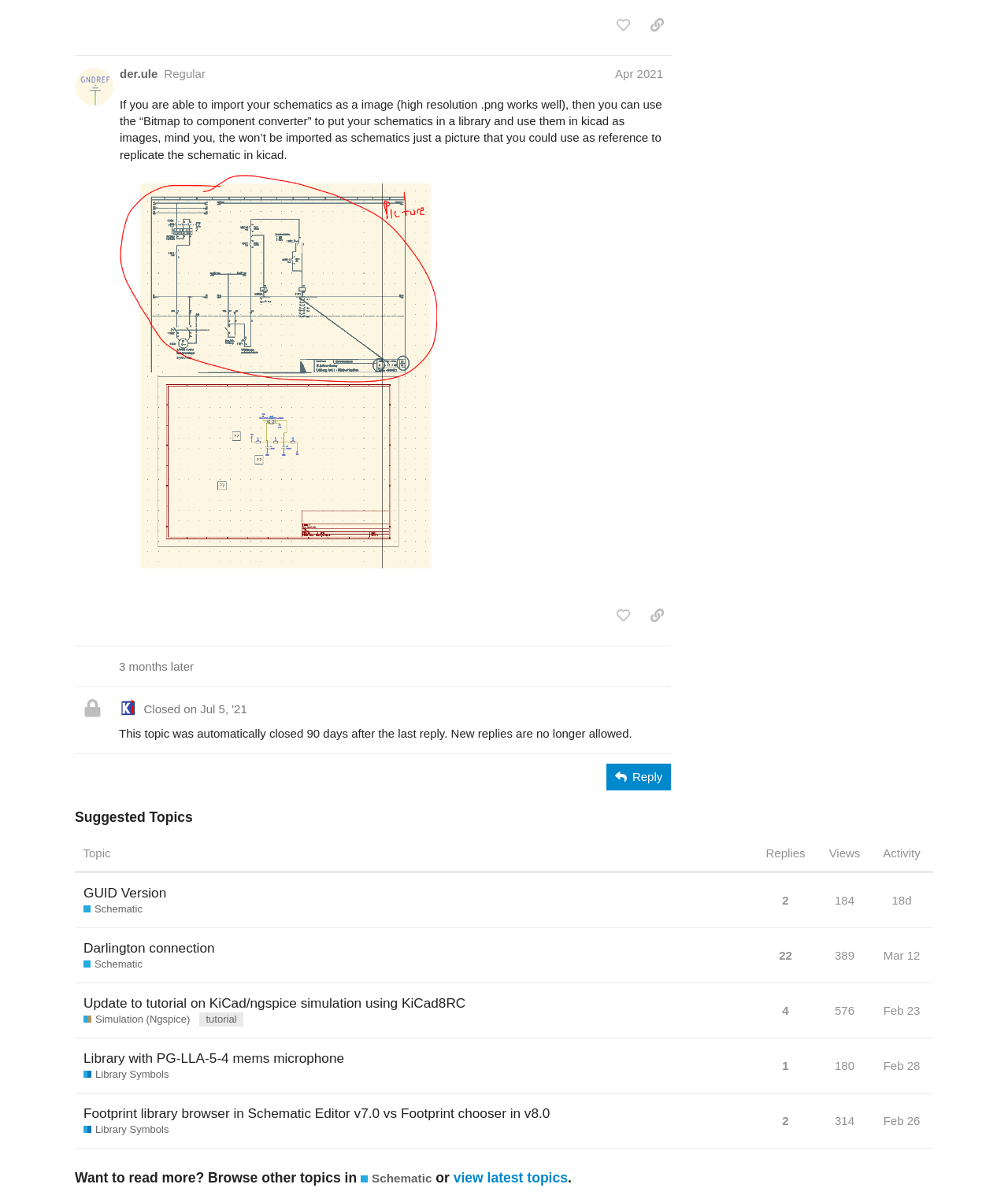Please specify the coordinates of the bounding box for the element that should be clicked to carry out this instruction: "reply to the topic". The coordinates must be four float numbers between 0 and 1, formatted as [left, top, right, bottom].

[0.602, 0.637, 0.666, 0.659]